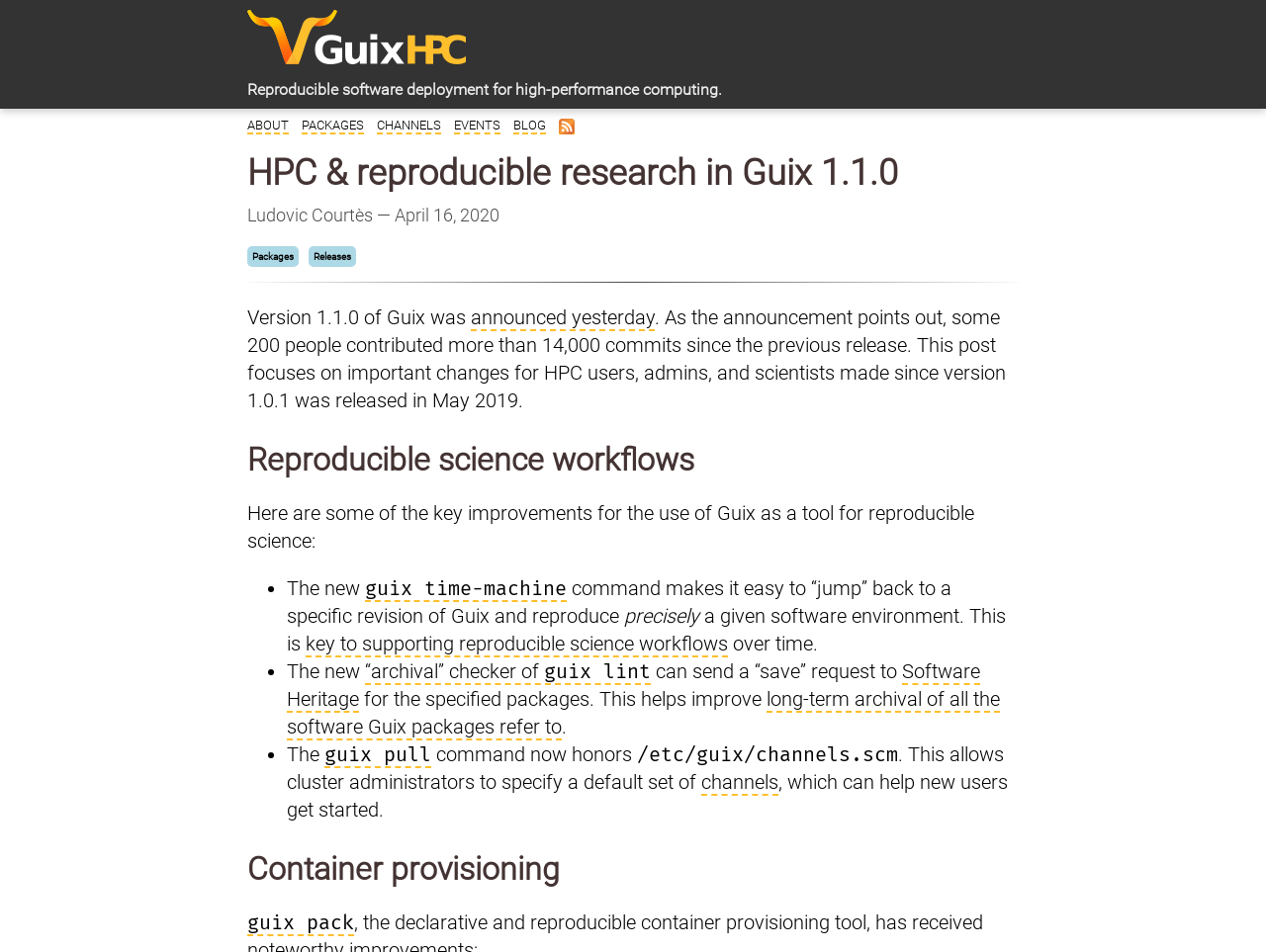Locate the headline of the webpage and generate its content.

HPC & reproducible research in Guix 1.1.0